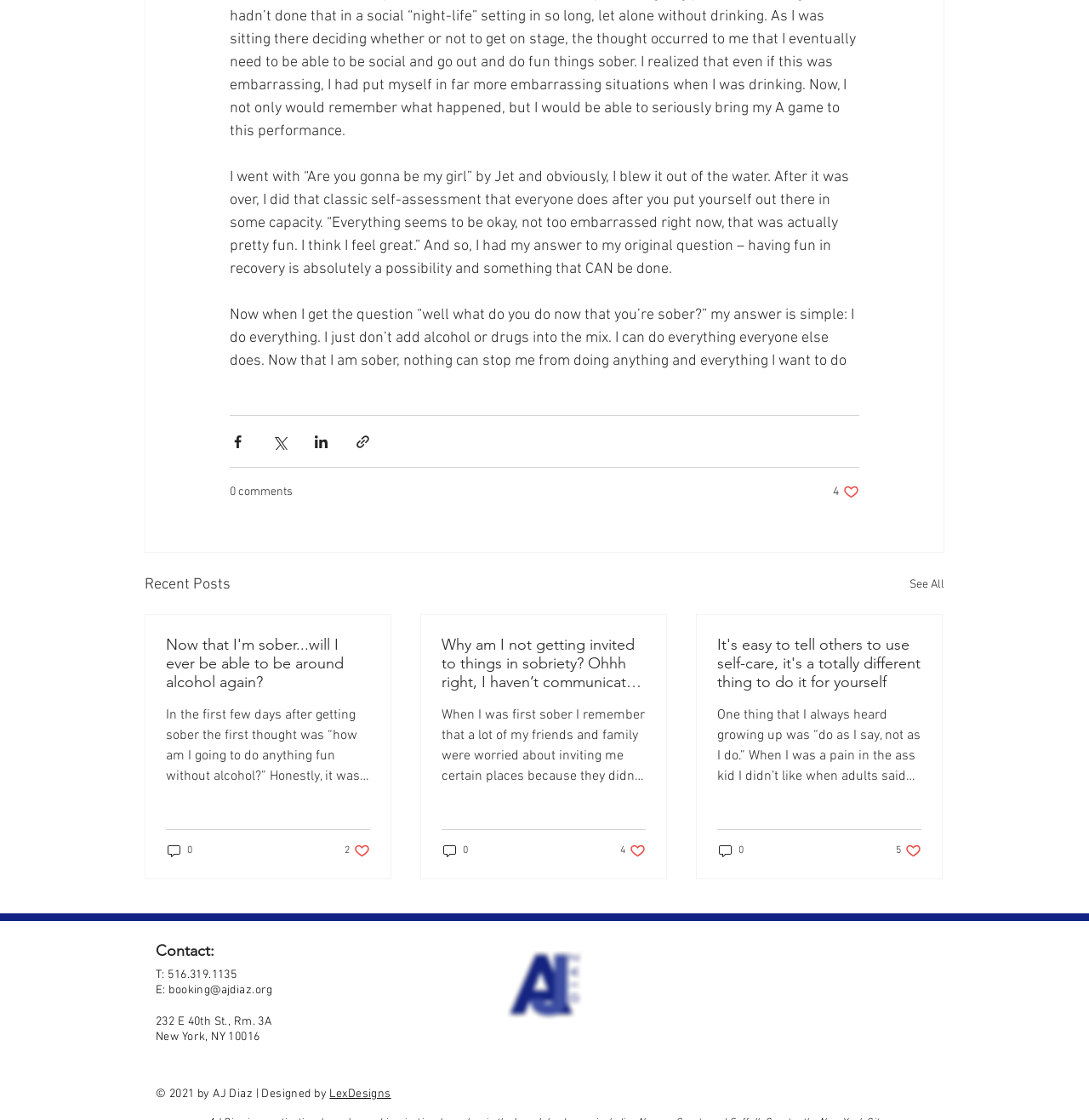What is the contact phone number?
Examine the screenshot and reply with a single word or phrase.

516.319.1135